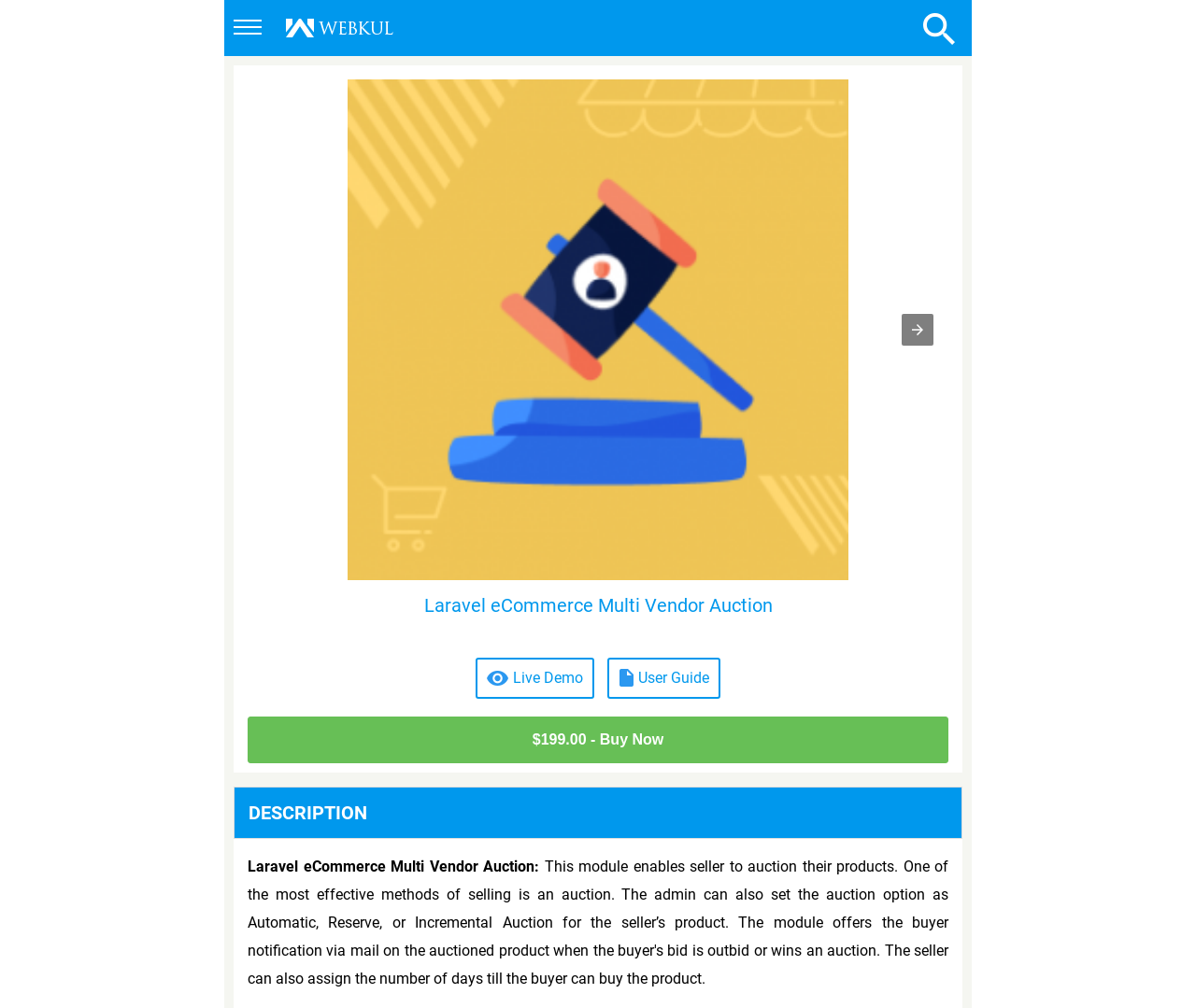Determine the bounding box coordinates of the UI element described by: "$199.00 - Buy Now".

[0.207, 0.711, 0.793, 0.757]